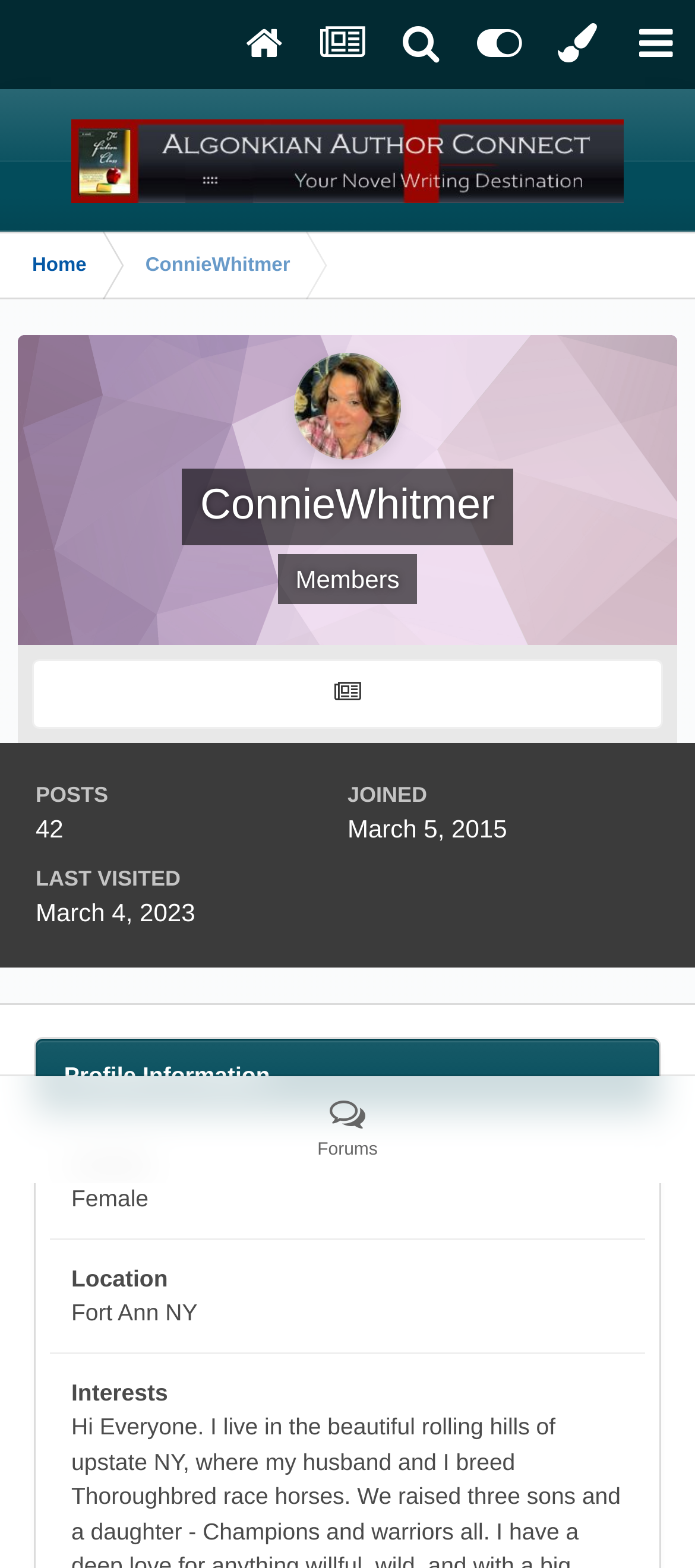Calculate the bounding box coordinates for the UI element based on the following description: "parent_node: Search name="s" placeholder="Search"". Ensure the coordinates are four float numbers between 0 and 1, i.e., [left, top, right, bottom].

None